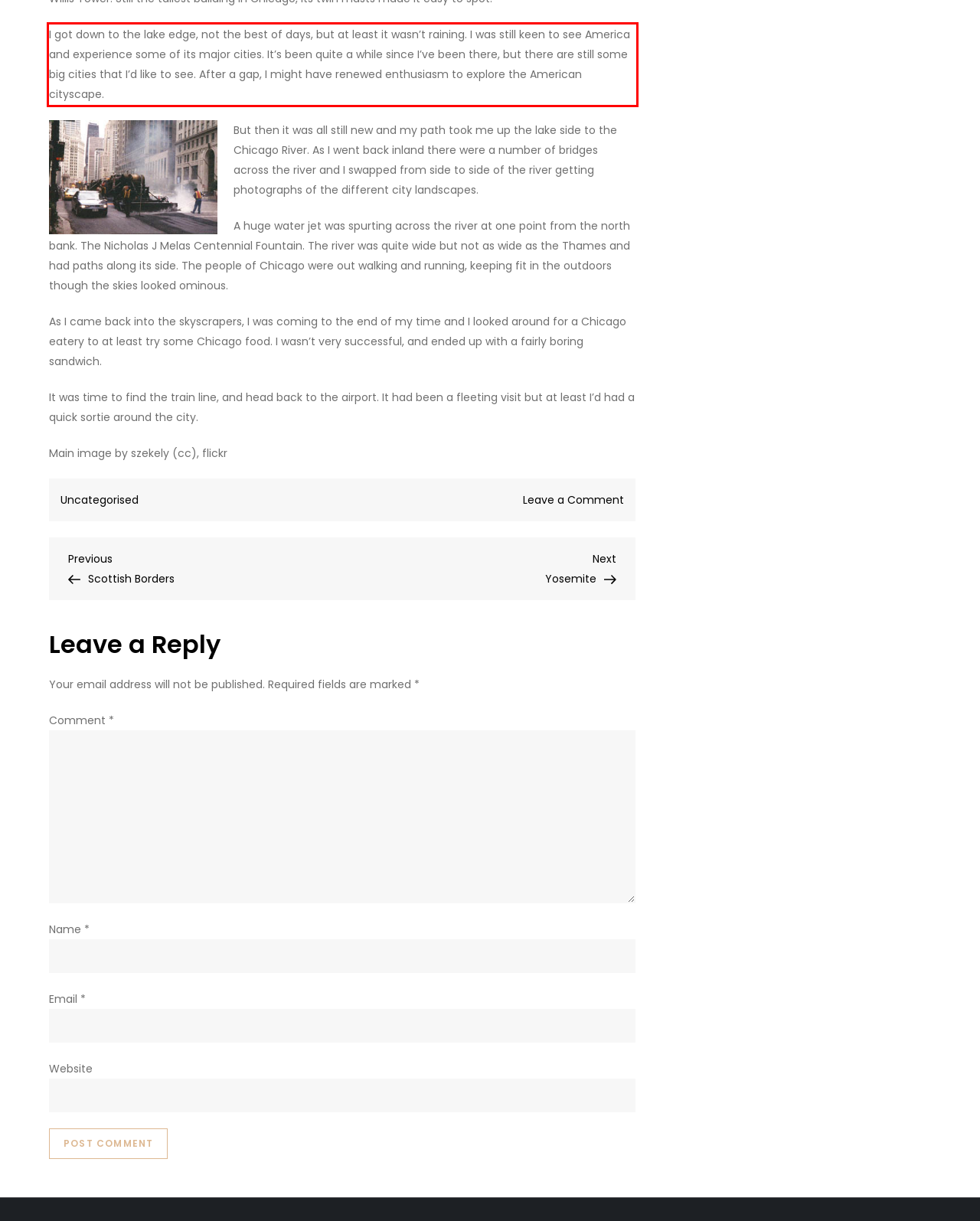Identify the text inside the red bounding box in the provided webpage screenshot and transcribe it.

I got down to the lake edge, not the best of days, but at least it wasn’t raining. I was still keen to see America and experience some of its major cities. It’s been quite a while since I’ve been there, but there are still some big cities that I’d like to see. After a gap, I might have renewed enthusiasm to explore the American cityscape.